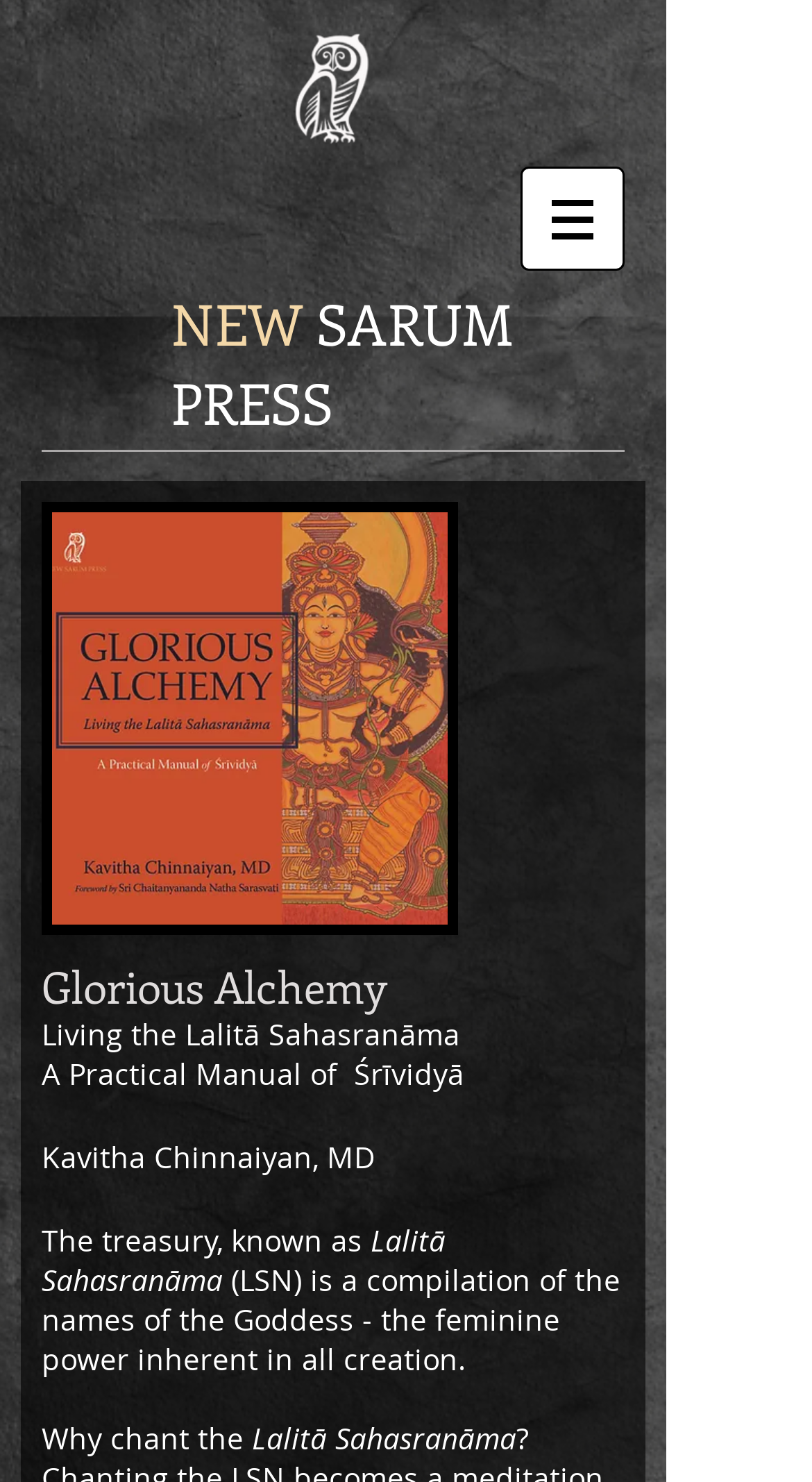Generate a comprehensive description of the webpage content.

The webpage is about the book "Glorious Alchemy" by Kavitha Chinnaiyan, published by New Sarum Press. At the top left, there is a white logo on a transparent background. To the right of the logo, there is a navigation menu labeled "Site" with a button that has a popup menu. 

Below the navigation menu, there is a large heading that reads "NEW SARUM PRESS" in bold font. Underneath the heading, there is a link to the publisher's website. To the left of the heading, there is a book cover image of "Glorious Alchemy" with a link to the book's page. 

Below the book cover image, there is a heading that reads "Glorious Alchemy" followed by a series of paragraphs describing the book. The text explains that the book is a practical manual of Śrīvidyā, a treasury of the names of the Goddess, and discusses the benefits of chanting the Lalitā Sahasranāma. The author, Kavitha Chinnaiyan, MD, is also mentioned.